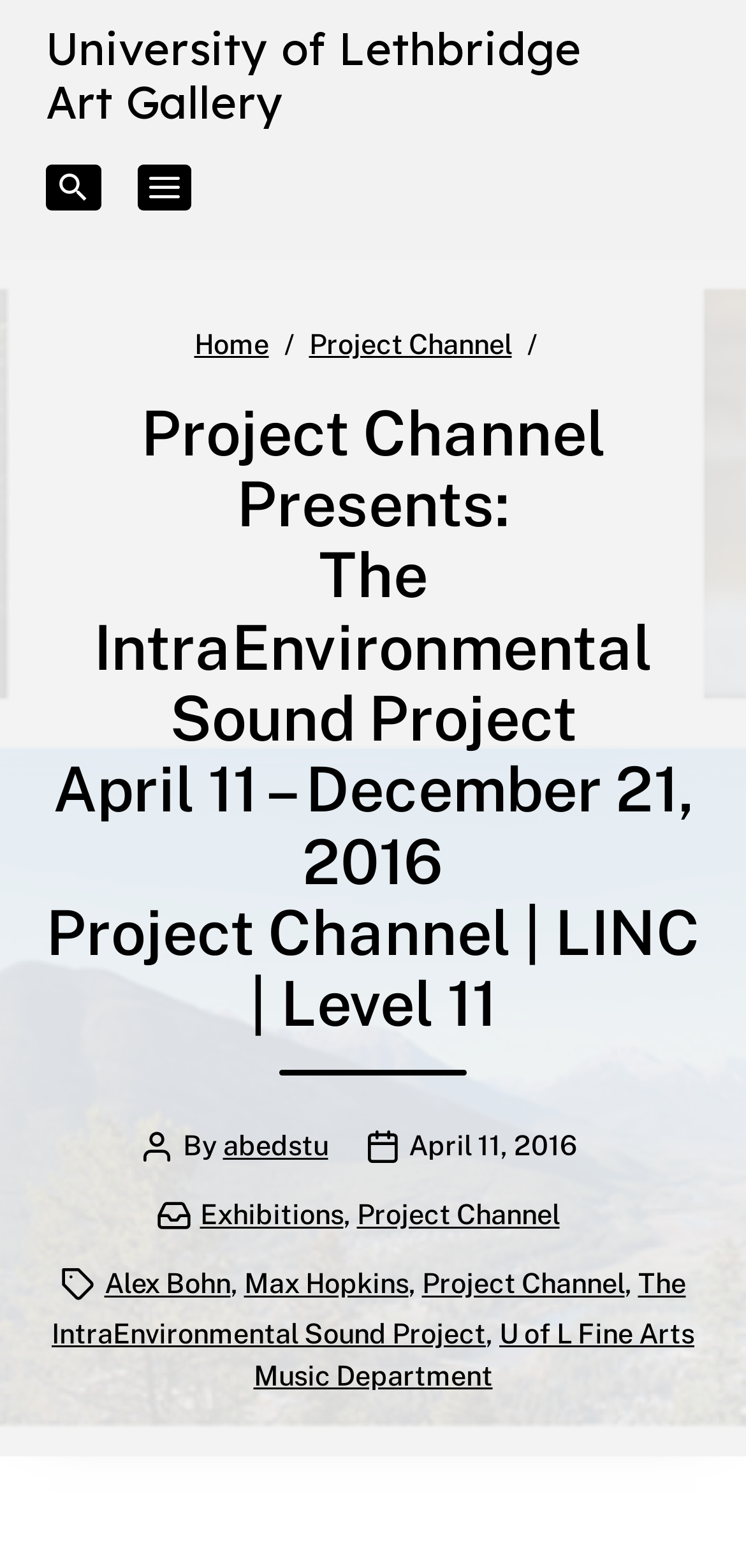Locate the bounding box coordinates of the element that should be clicked to fulfill the instruction: "view Exhibition categories".

[0.268, 0.764, 0.46, 0.784]